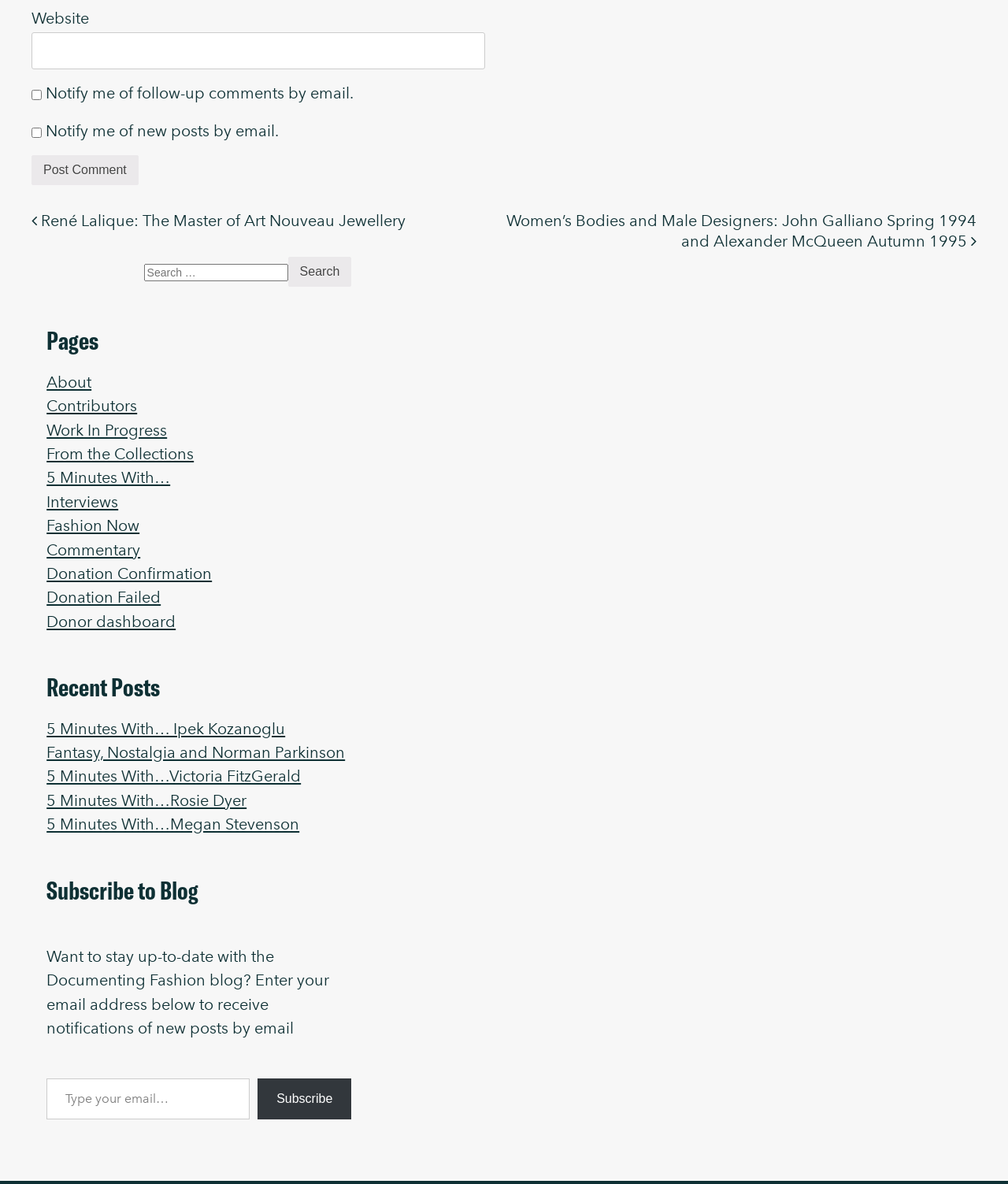What is the function of the button at the bottom right?
Answer the question with a single word or phrase, referring to the image.

Subscribe